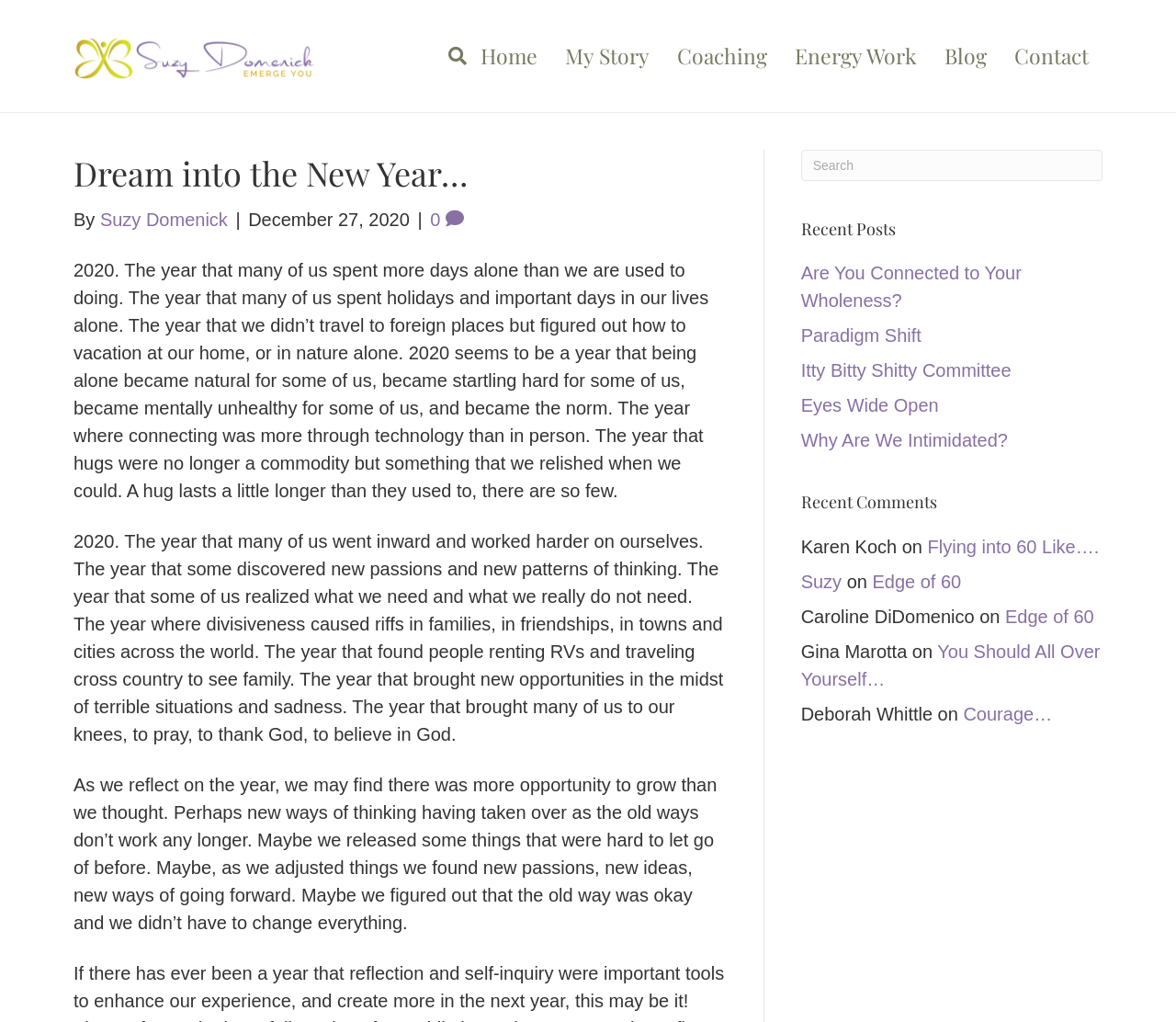Identify the bounding box coordinates of the clickable region required to complete the instruction: "View the 'Blog' page". The coordinates should be given as four float numbers within the range of 0 and 1, i.e., [left, top, right, bottom].

[0.791, 0.027, 0.851, 0.083]